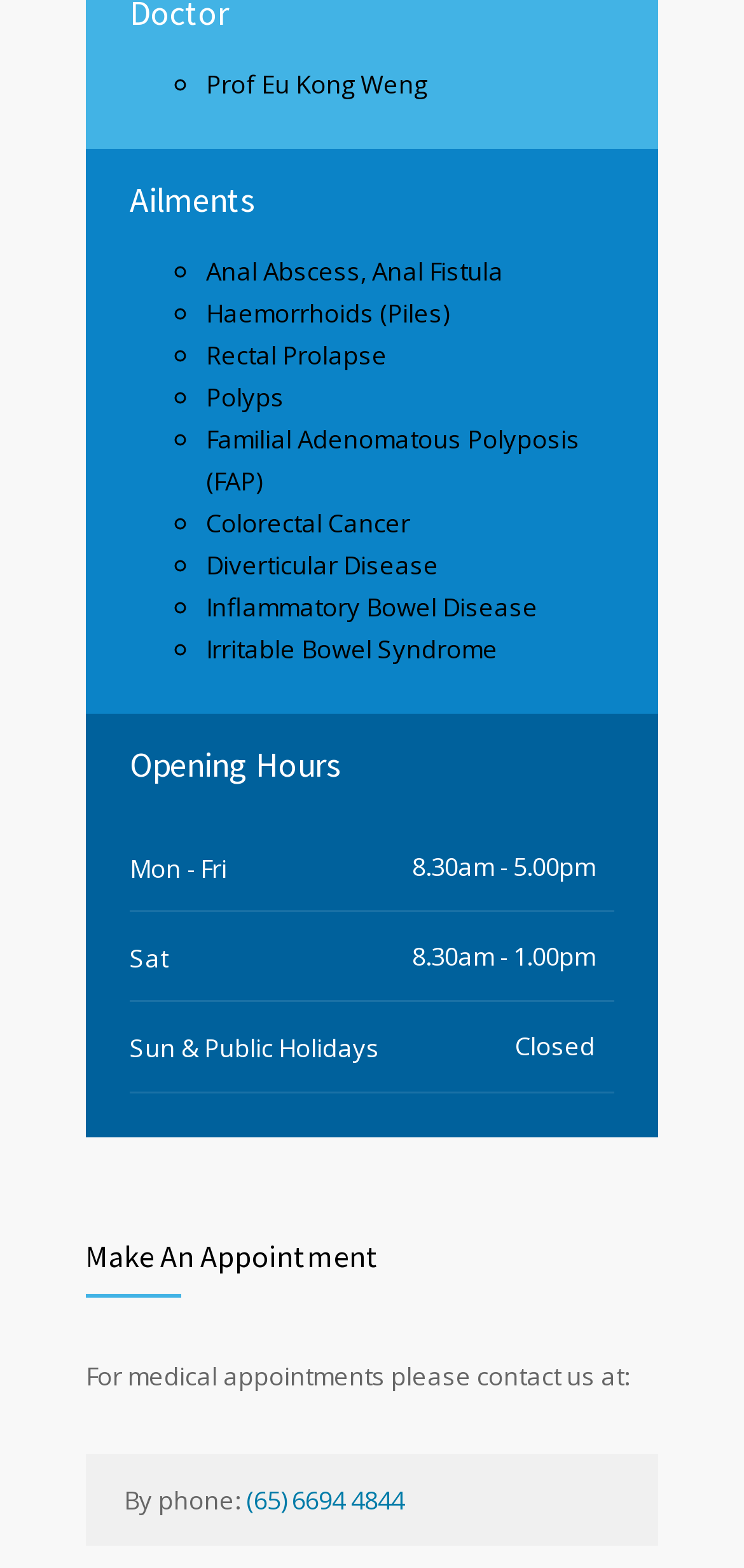What are the office hours on Mondays to Fridays?
Please provide a single word or phrase in response based on the screenshot.

8.30am - 5.00pm